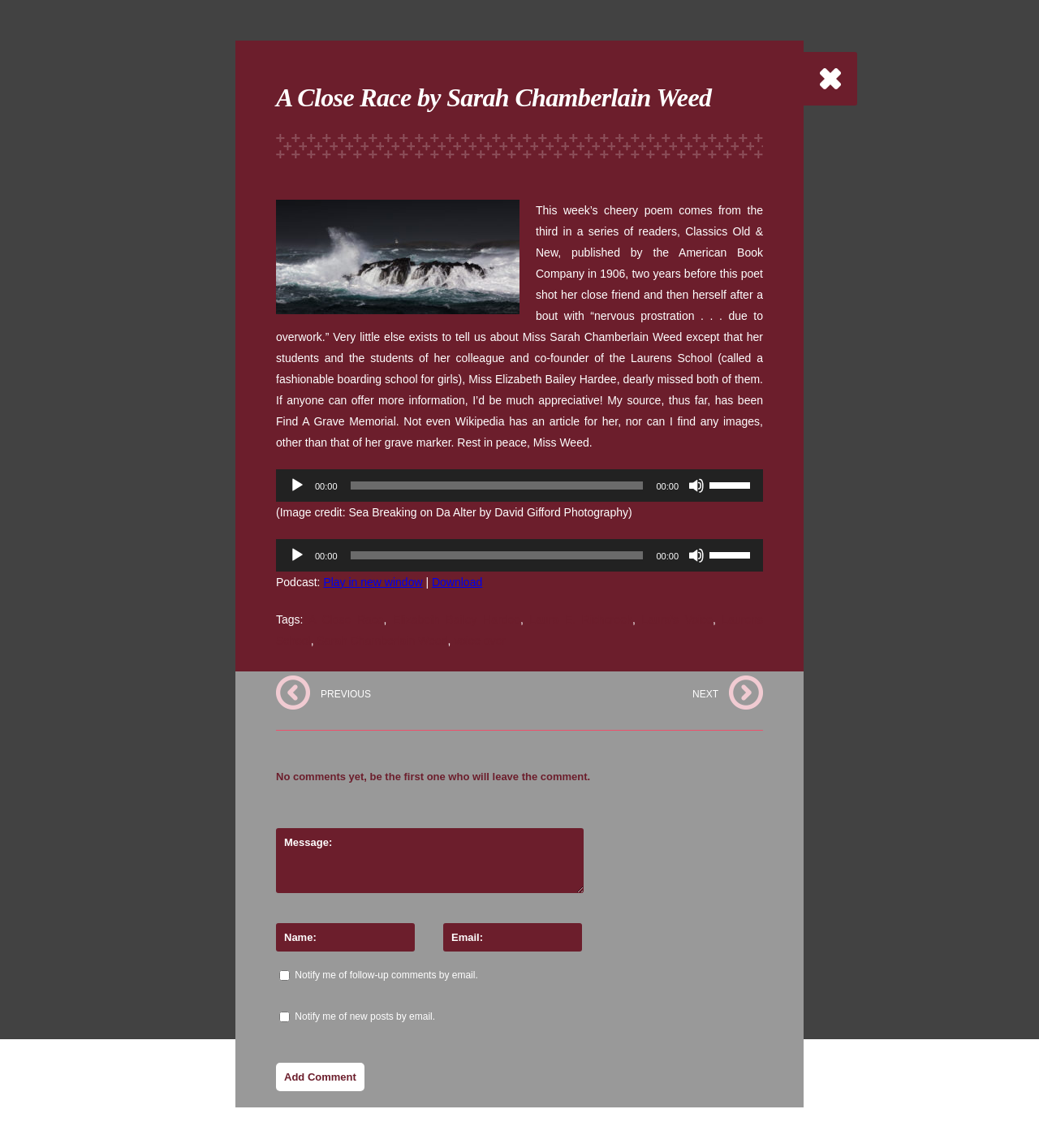Please determine the bounding box coordinates for the UI element described as: "Play in new window".

[0.311, 0.501, 0.407, 0.513]